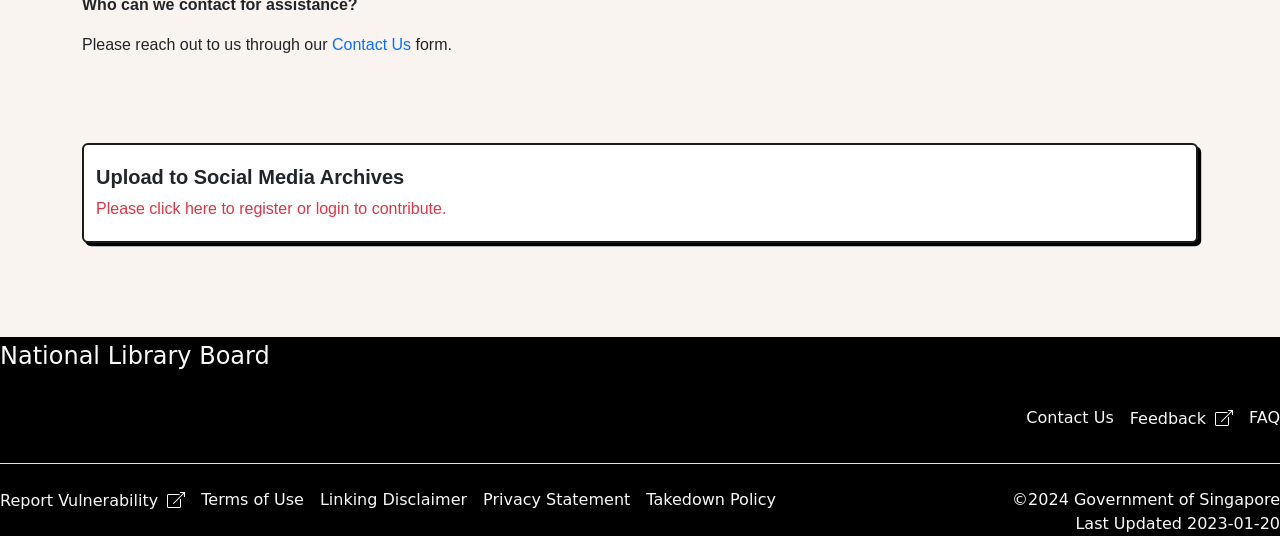Identify the bounding box coordinates of the clickable region required to complete the instruction: "Upload to Social Media Archives". The coordinates should be given as four float numbers within the range of 0 and 1, i.e., [left, top, right, bottom].

[0.075, 0.308, 0.853, 0.353]